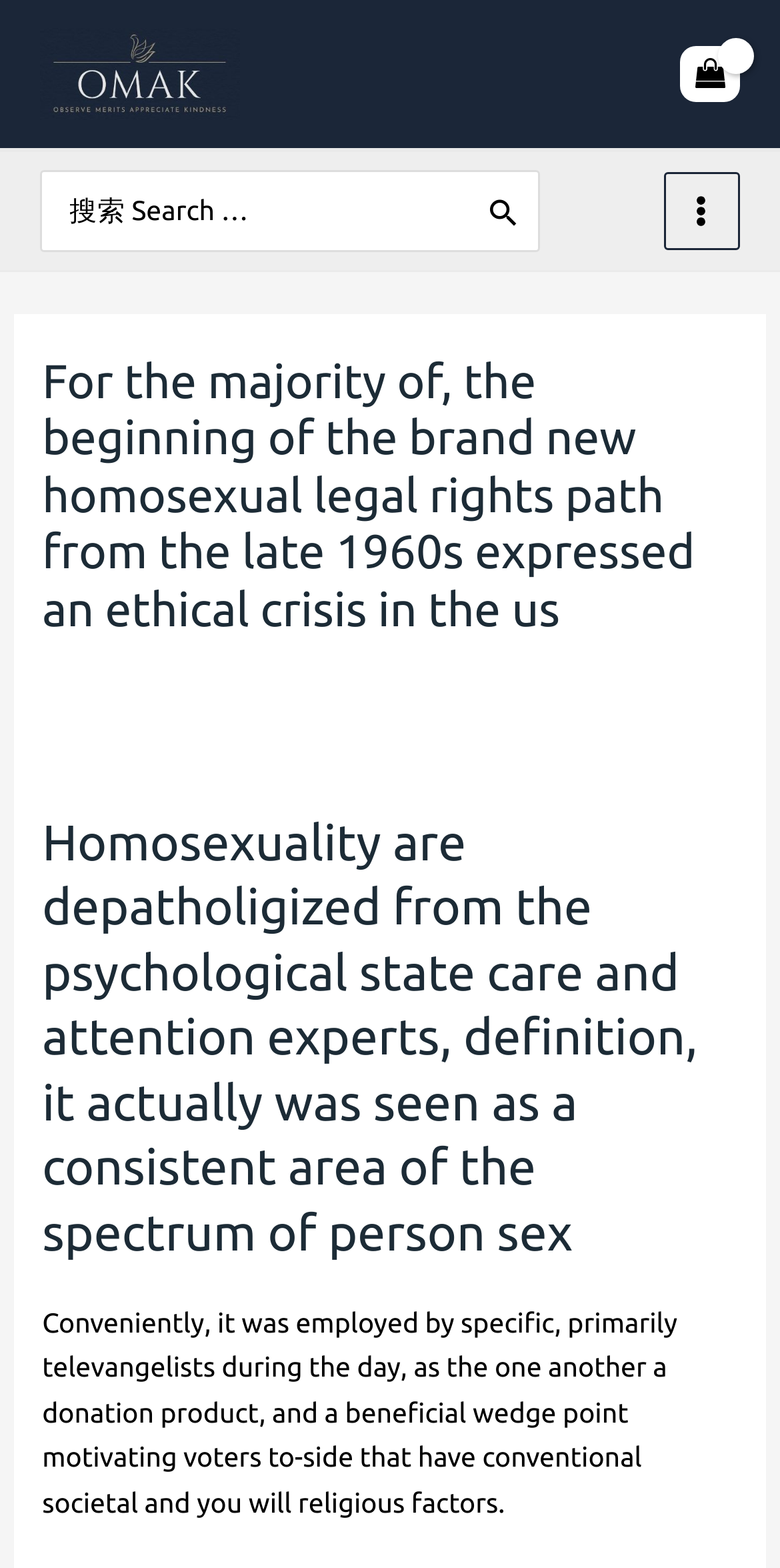Summarize the webpage in an elaborate manner.

The webpage appears to be a blog post or article discussing the history of the LGBTQ+ rights movement. At the top left, there is a logo or icon labeled "OMAK" accompanied by a link with the same label. Below the logo, there is a search bar with a placeholder text "Search for:" and a search button. 

To the right of the search bar, there is a link to view a shopping cart, which is currently empty. Next to the shopping cart link, there is a button labeled "Main Menu" that is not expanded. 

The main content of the webpage is divided into sections. The first section has a heading that matches the meta description, which discusses the beginning of the gay rights path in the late 1960s and its relation to an ethical crisis in the US. Below the heading, there are links to leave a comment, and a series of links and text that appear to be related to the author or publication of the article.

The second section has a heading that discusses the depathologization of homosexuality by psychological state care experts, and how it was viewed as a consistent area of the spectrum of human sexuality. The section also contains a block of text that discusses how the issue was used by televangelists as a donation product and a wedge point to motivate voters to side with conventional social and religious factors.

Throughout the webpage, there are no prominent images aside from the OMAK logo and a small icon next to the Main Menu button. The overall layout is focused on presenting the article's content in a clear and readable manner.